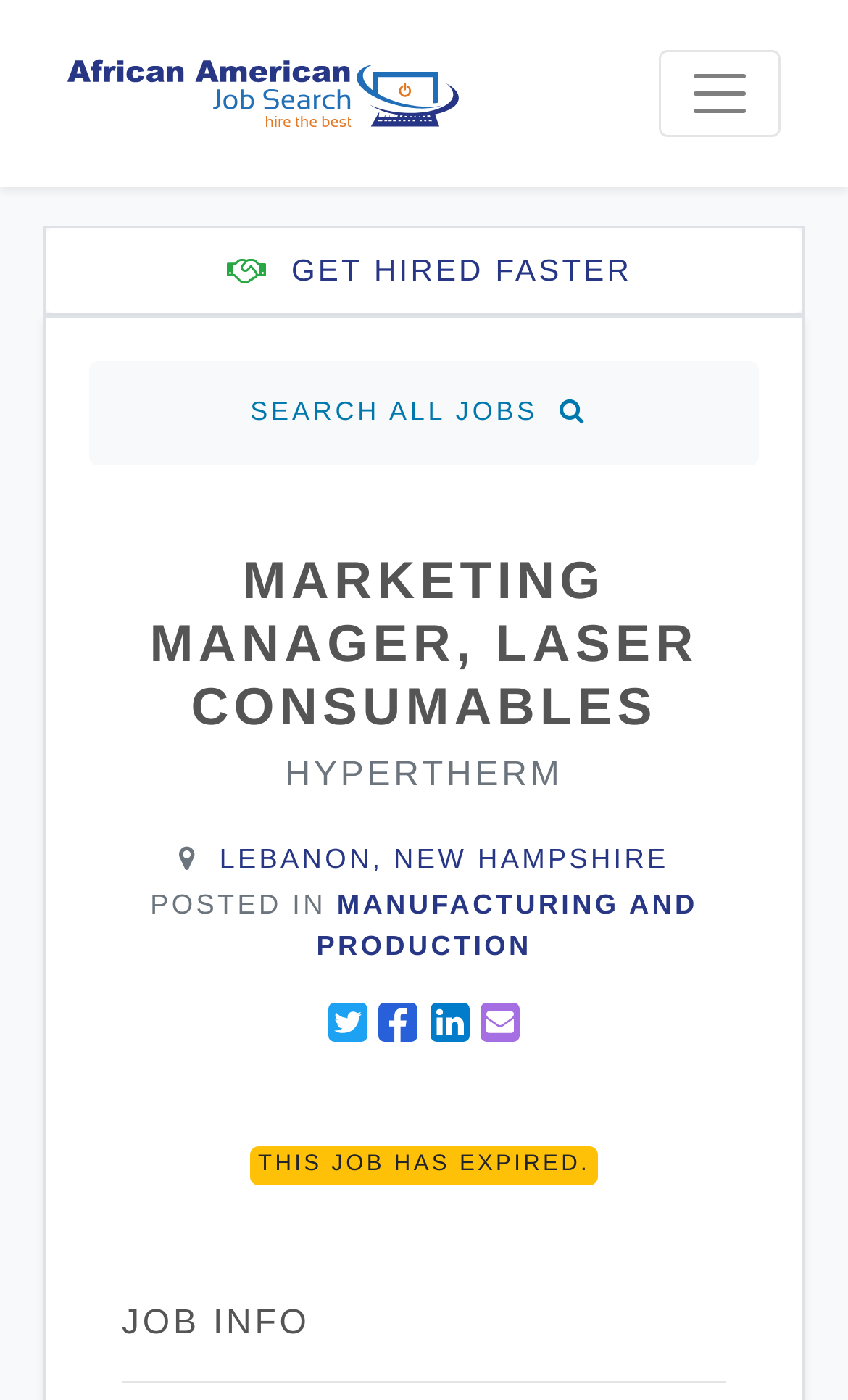Find the bounding box coordinates for the area that should be clicked to accomplish the instruction: "read articles".

None